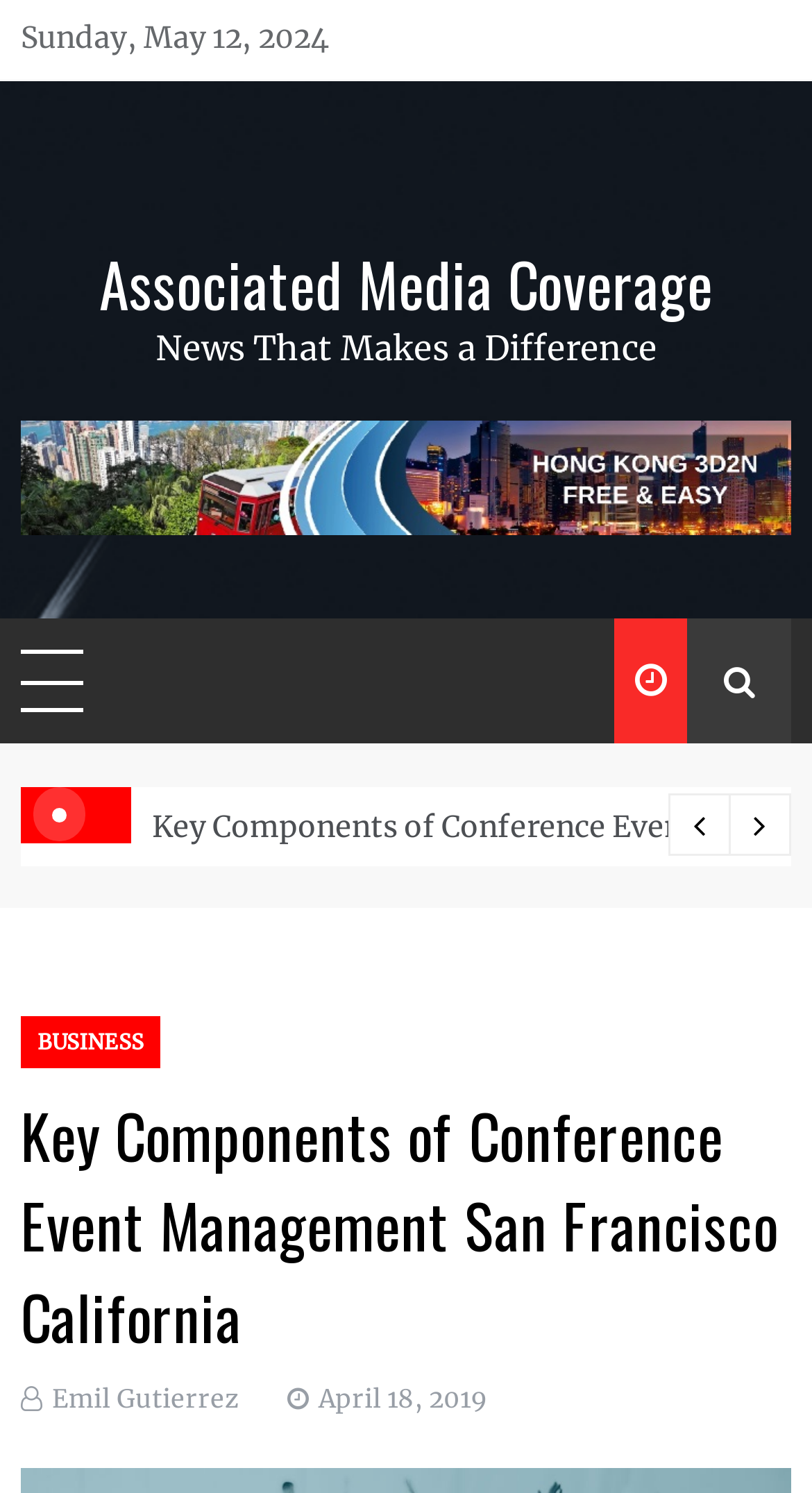Determine the bounding box coordinates of the clickable area required to perform the following instruction: "Click Pasadena Personal Injury Lawyer". The coordinates should be represented as four float numbers between 0 and 1: [left, top, right, bottom].

None